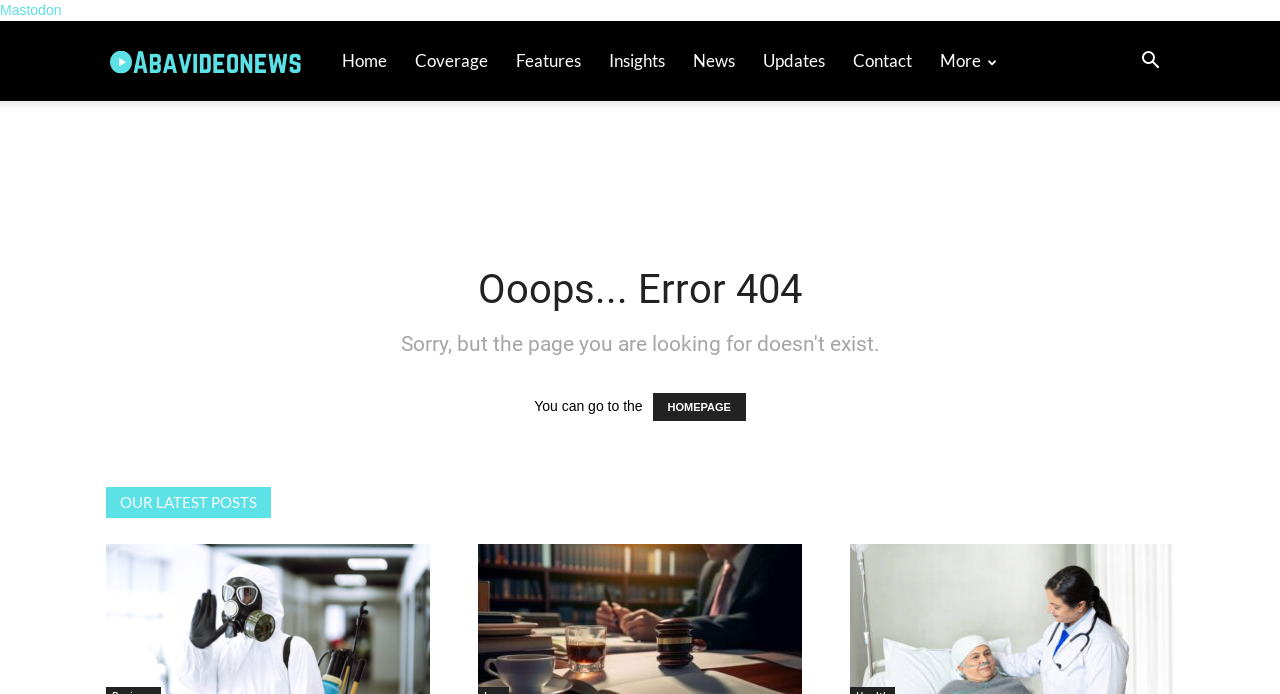Can you find the bounding box coordinates for the element that needs to be clicked to execute this instruction: "go to Mastodon"? The coordinates should be given as four float numbers between 0 and 1, i.e., [left, top, right, bottom].

[0.0, 0.003, 0.048, 0.026]